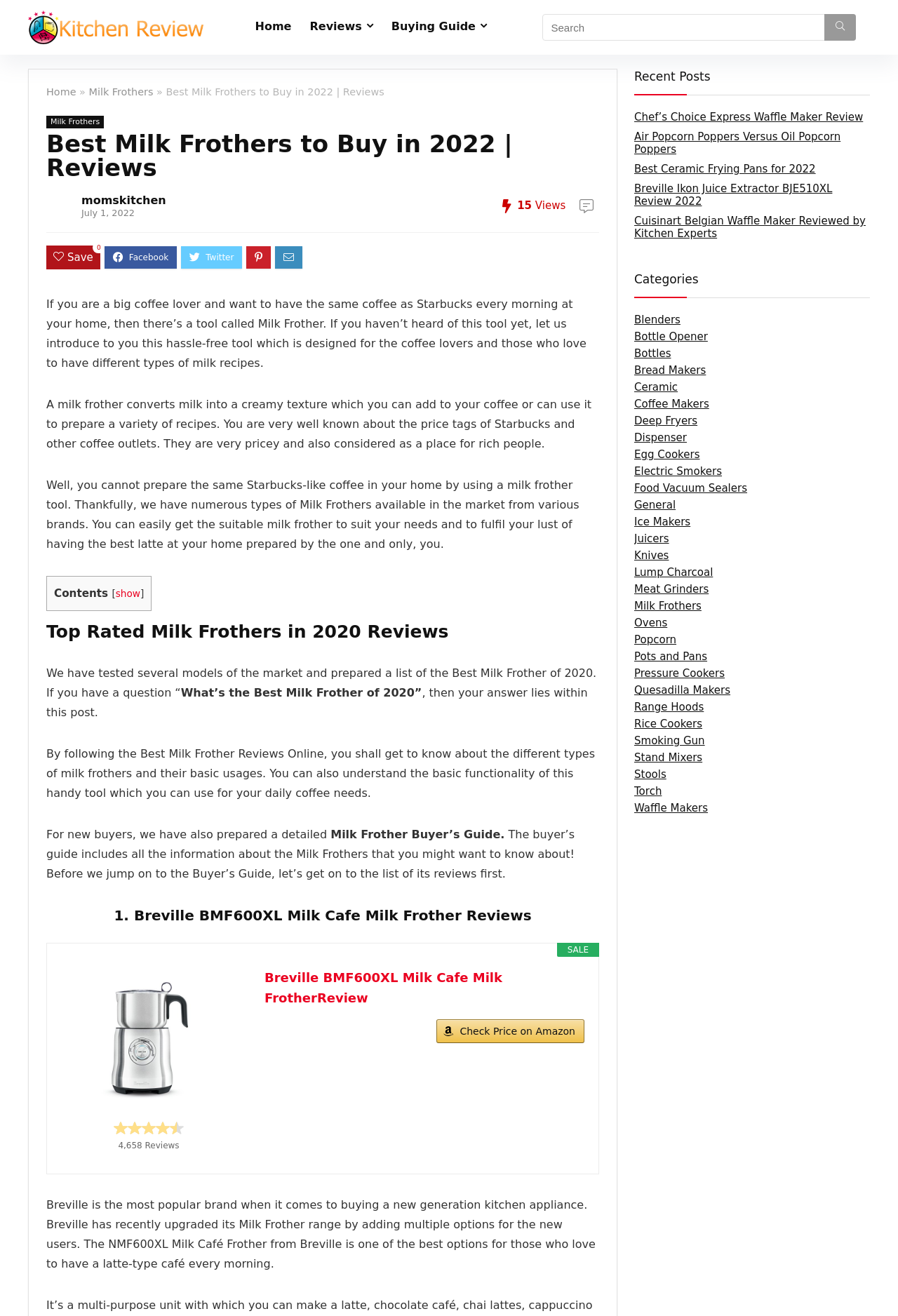Identify the main heading from the webpage and provide its text content.

Best Milk Frothers to Buy in 2022 | Reviews